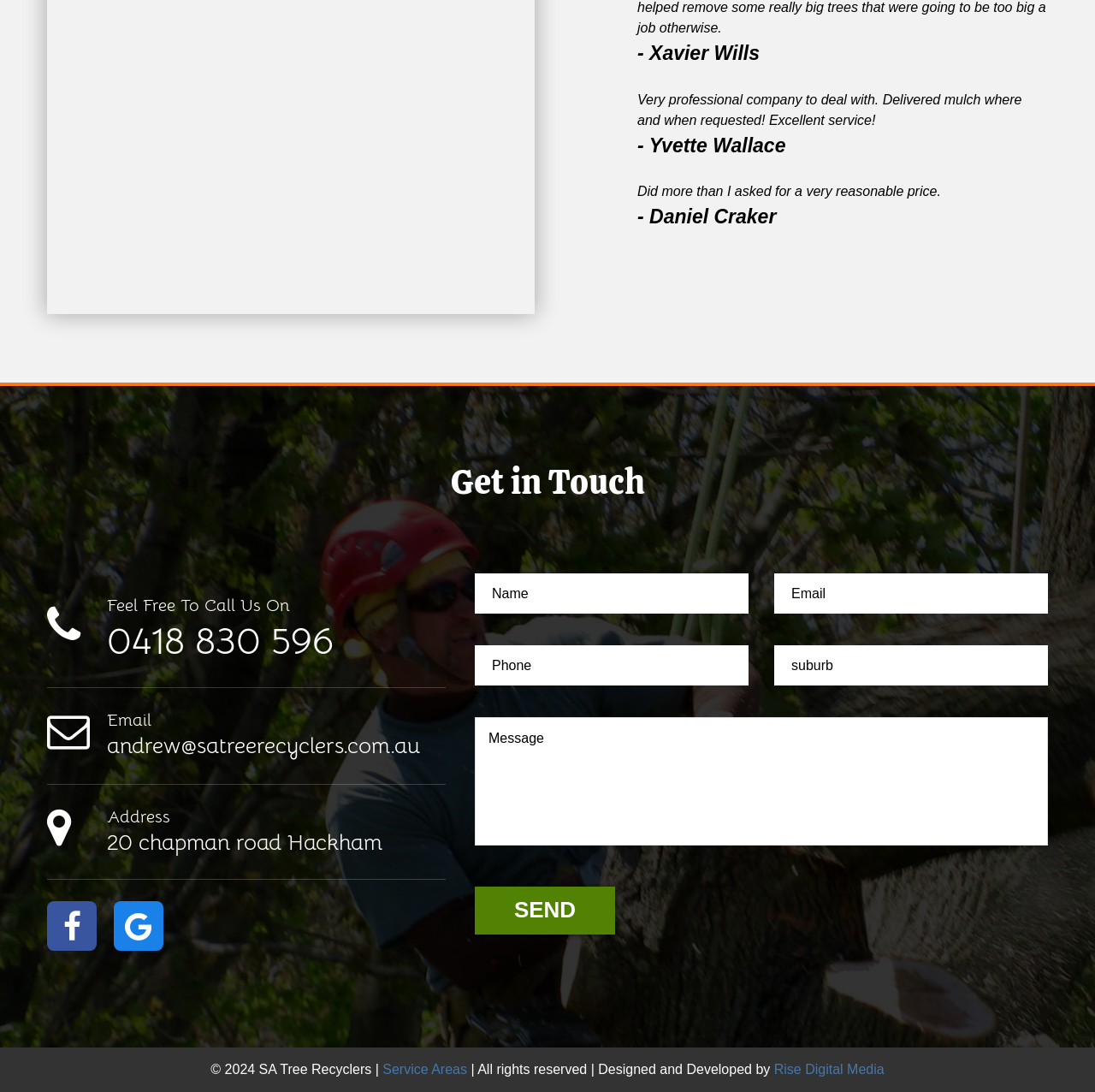Please identify the bounding box coordinates of the clickable element to fulfill the following instruction: "Enter your name in the contact form". The coordinates should be four float numbers between 0 and 1, i.e., [left, top, right, bottom].

[0.434, 0.525, 0.684, 0.562]